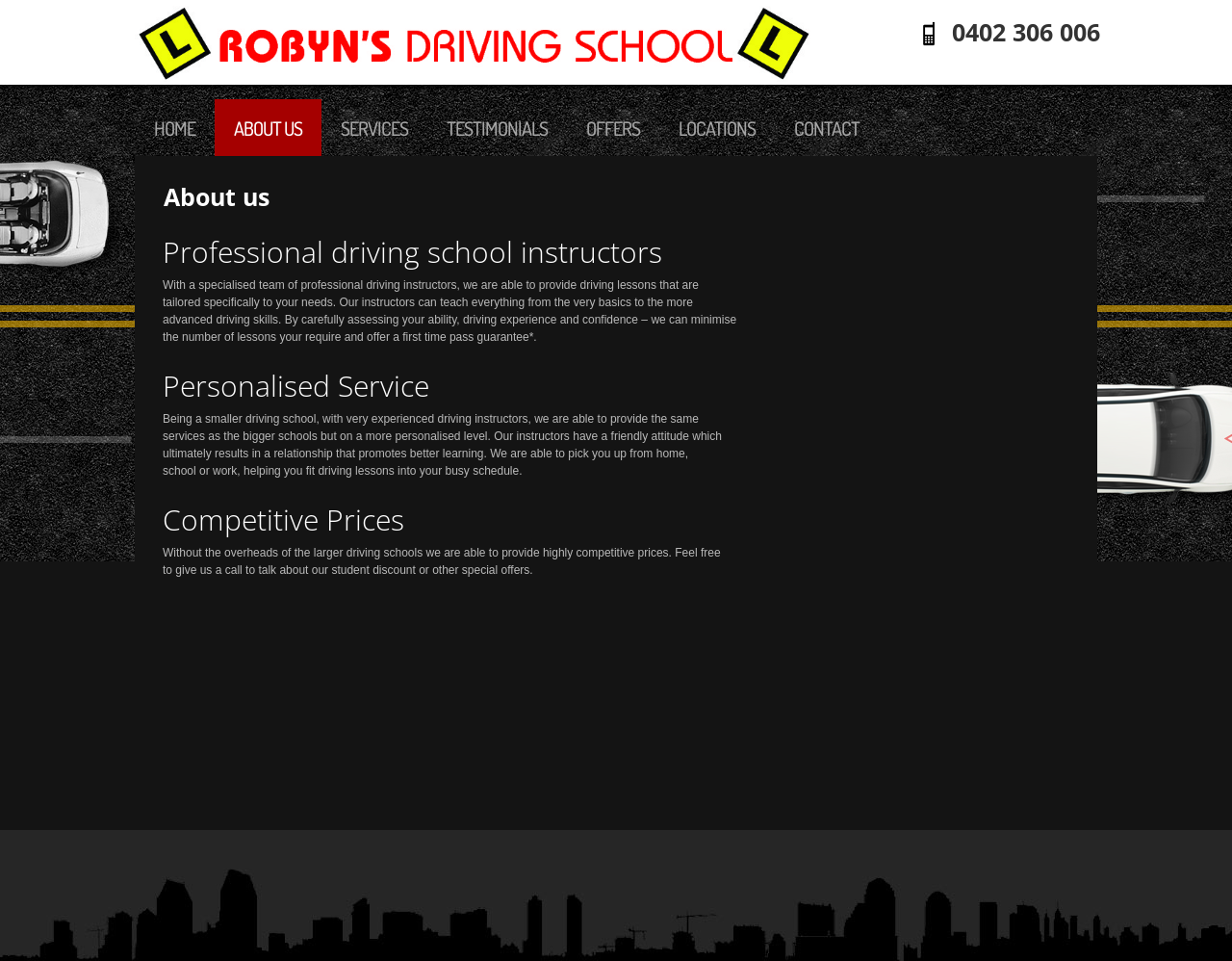How many navigation links are at the top of the webpage?
Refer to the image and provide a concise answer in one word or phrase.

7